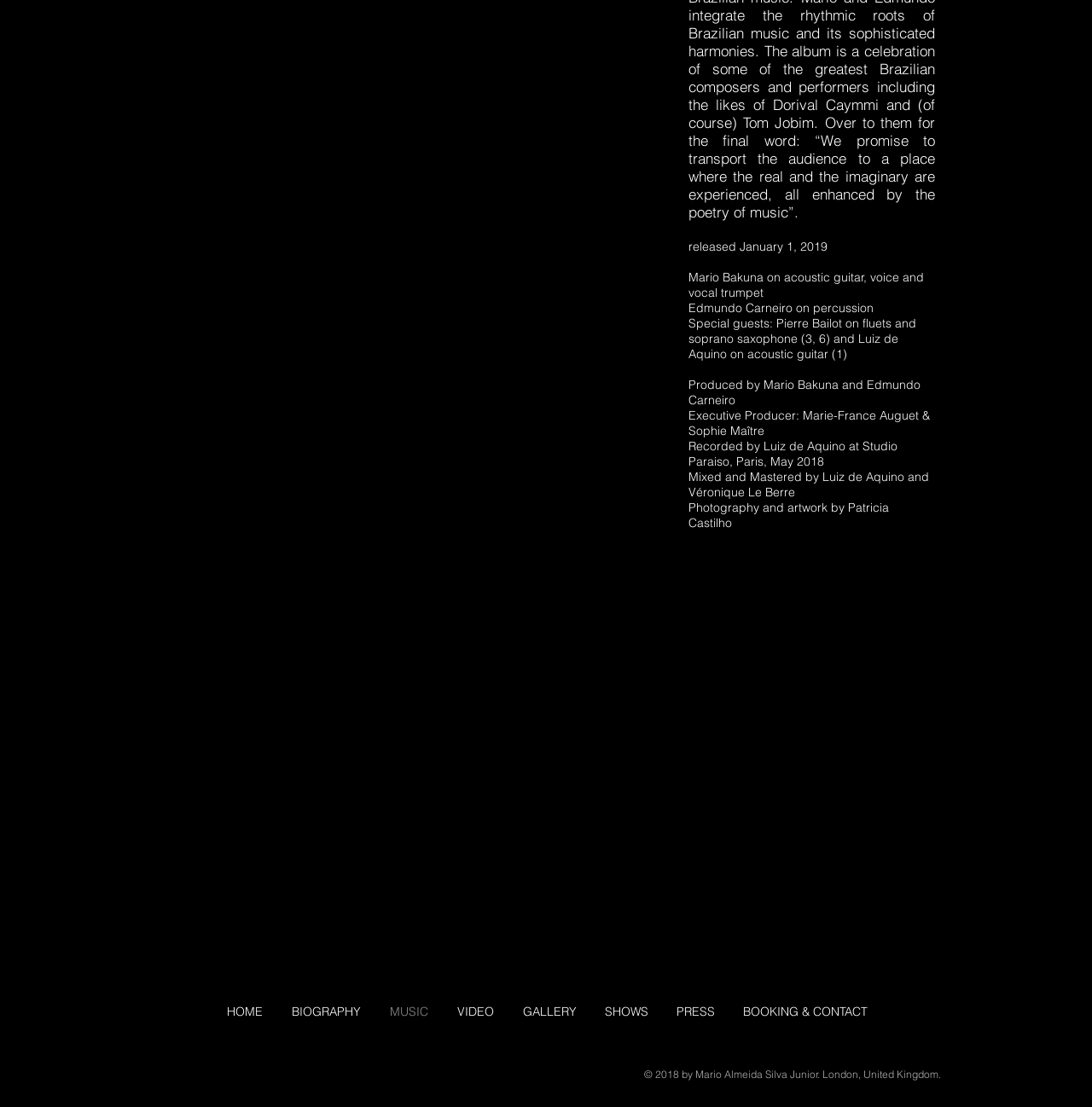What is the year of copyright mentioned at the bottom of the page?
Provide a short answer using one word or a brief phrase based on the image.

2018